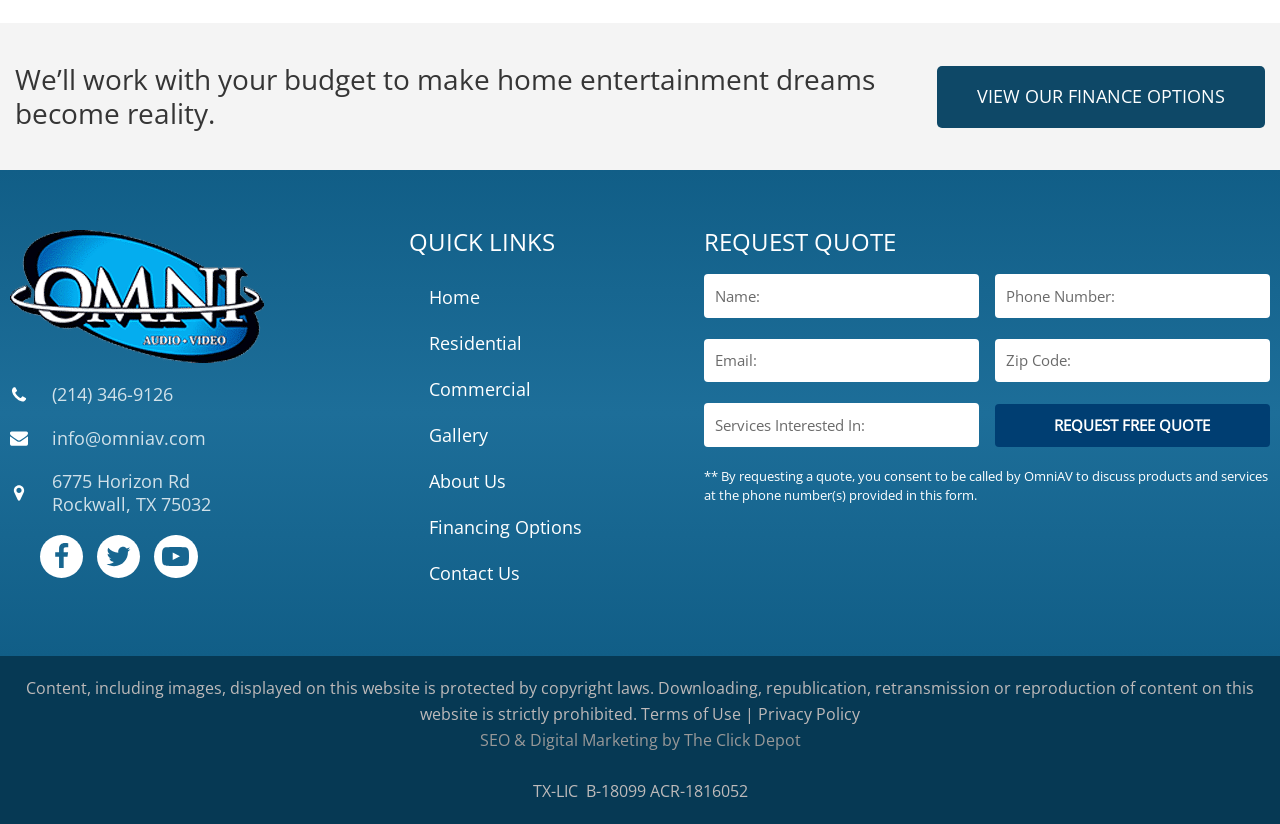Provide a brief response to the question below using one word or phrase:
What is the company's phone number?

(214) 346-9126